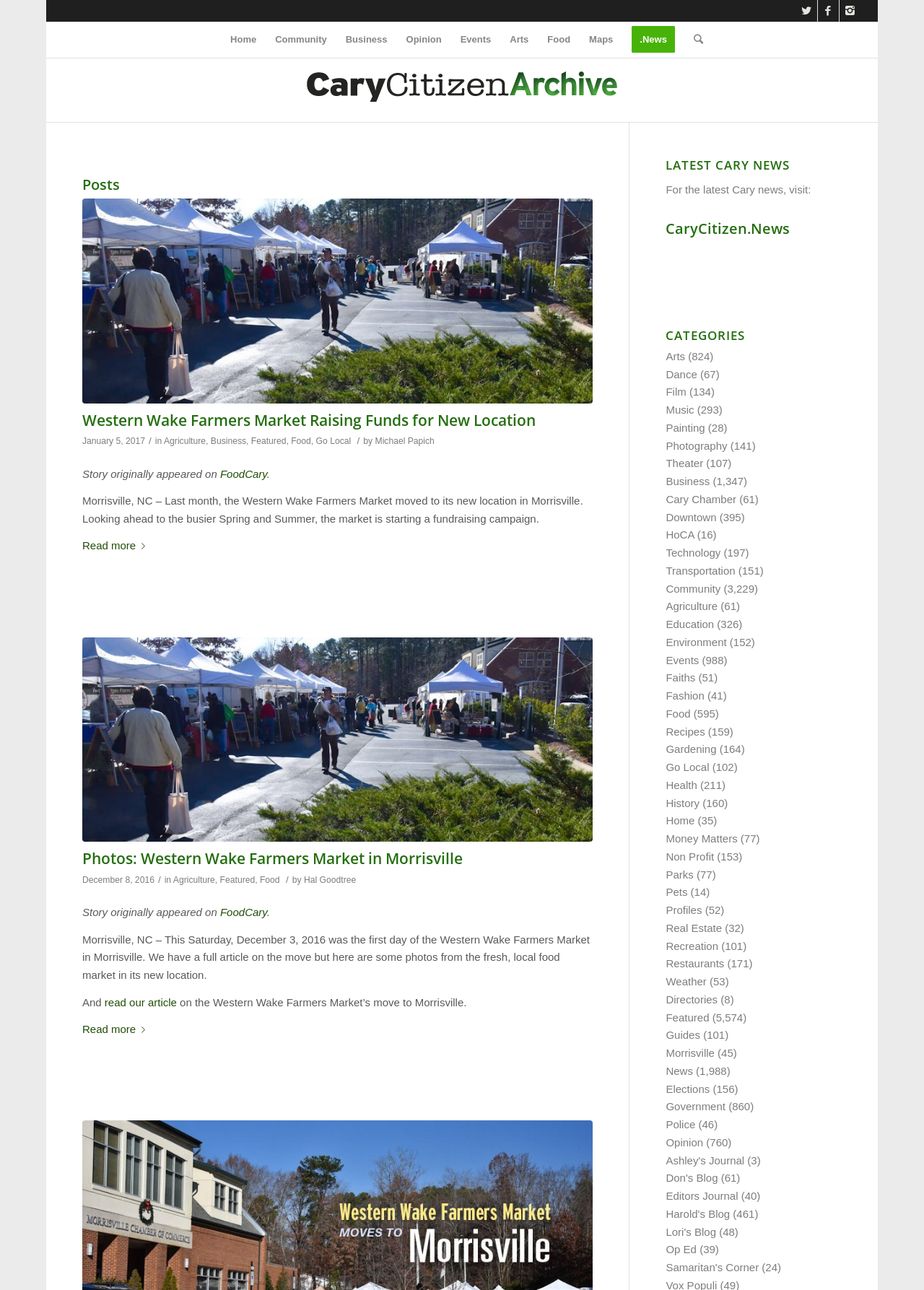Please find the bounding box for the following UI element description. Provide the coordinates in (top-left x, top-left y, bottom-right x, bottom-right y) format, with values between 0 and 1: Go Local

[0.342, 0.338, 0.38, 0.346]